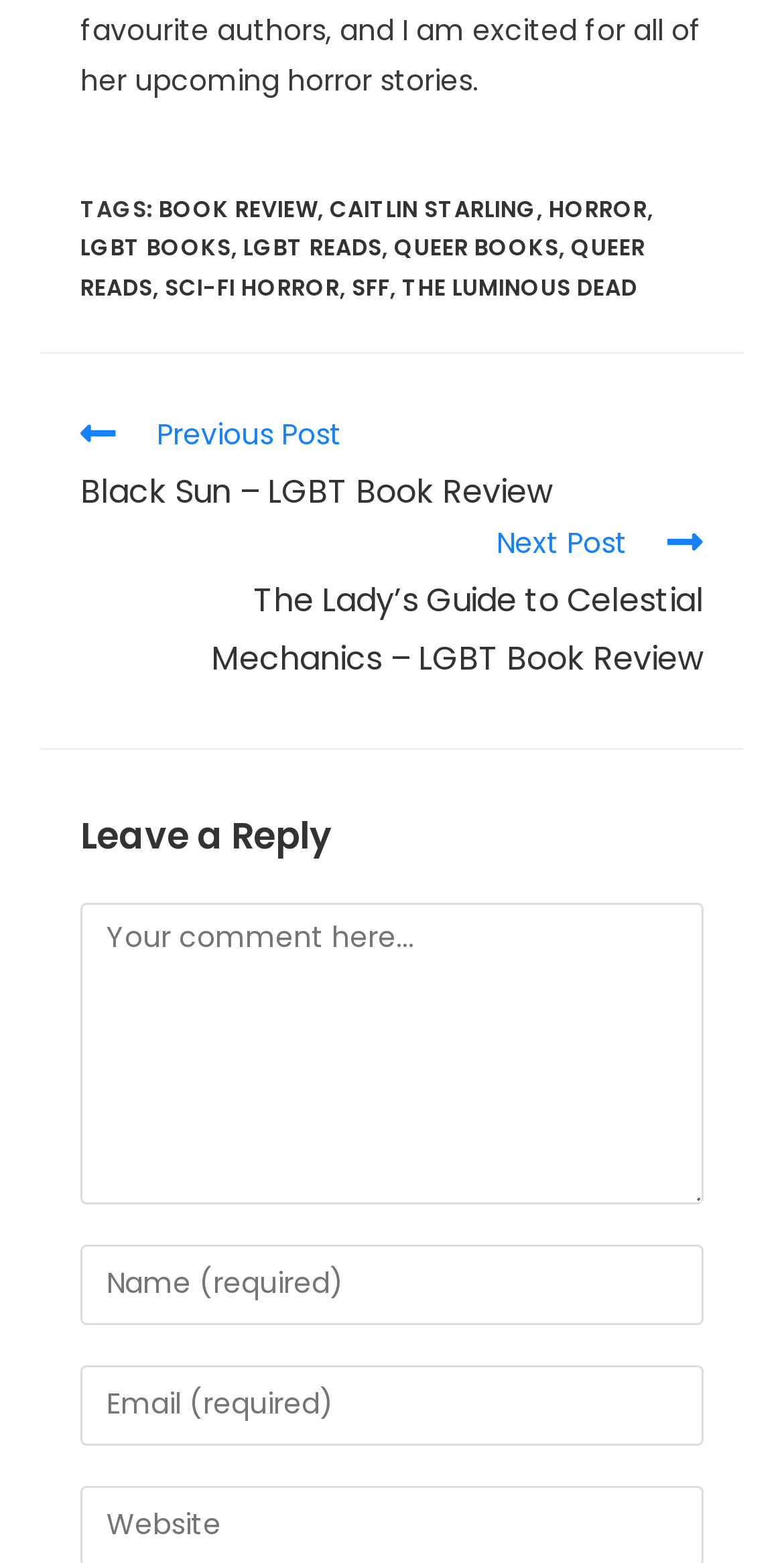Find the bounding box of the UI element described as: "book review". The bounding box coordinates should be given as four float values between 0 and 1, i.e., [left, top, right, bottom].

[0.203, 0.123, 0.405, 0.143]